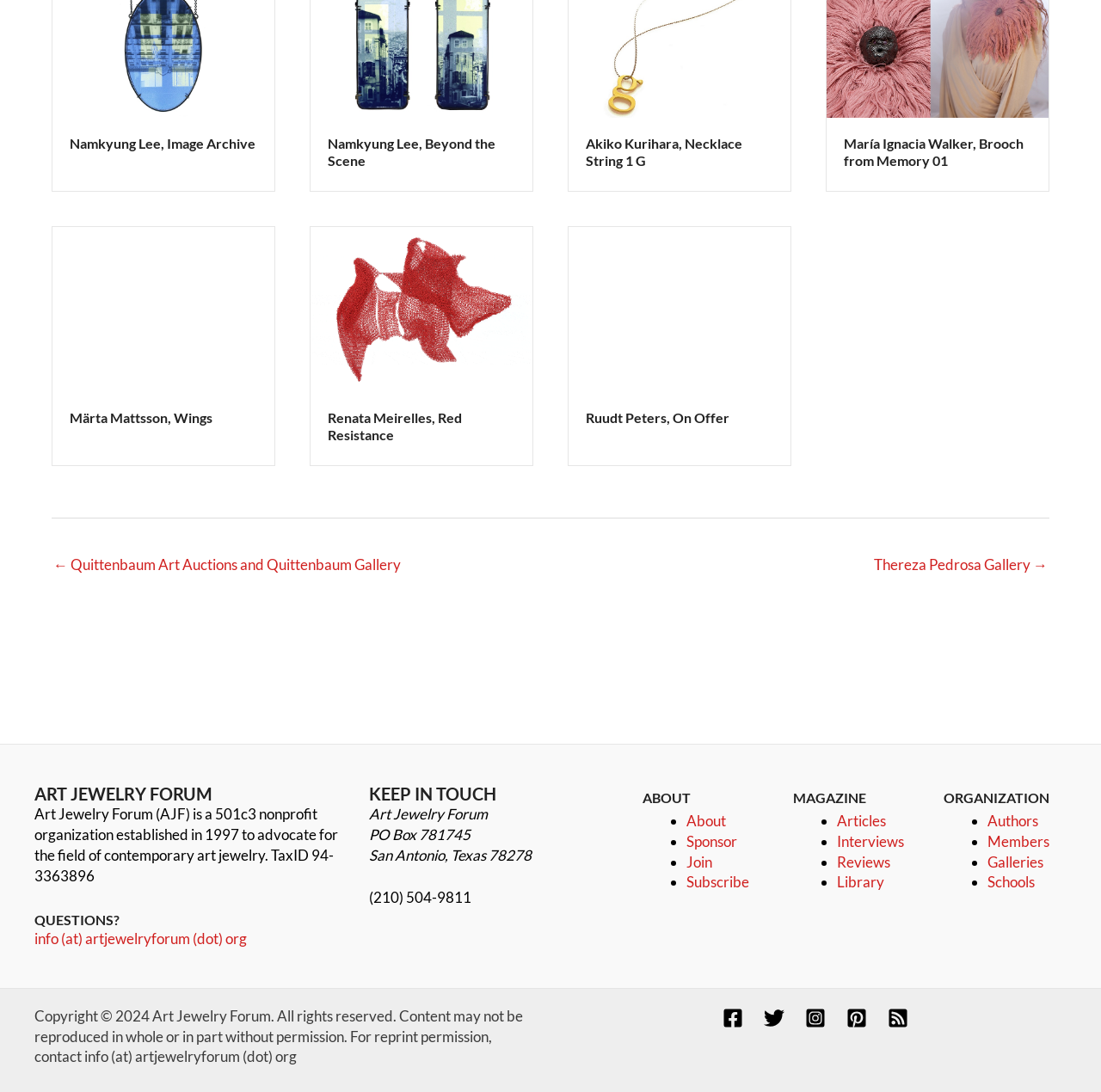Specify the bounding box coordinates of the area to click in order to follow the given instruction: "View the 'ART JEWELRY FORUM' content."

[0.031, 0.717, 0.31, 0.736]